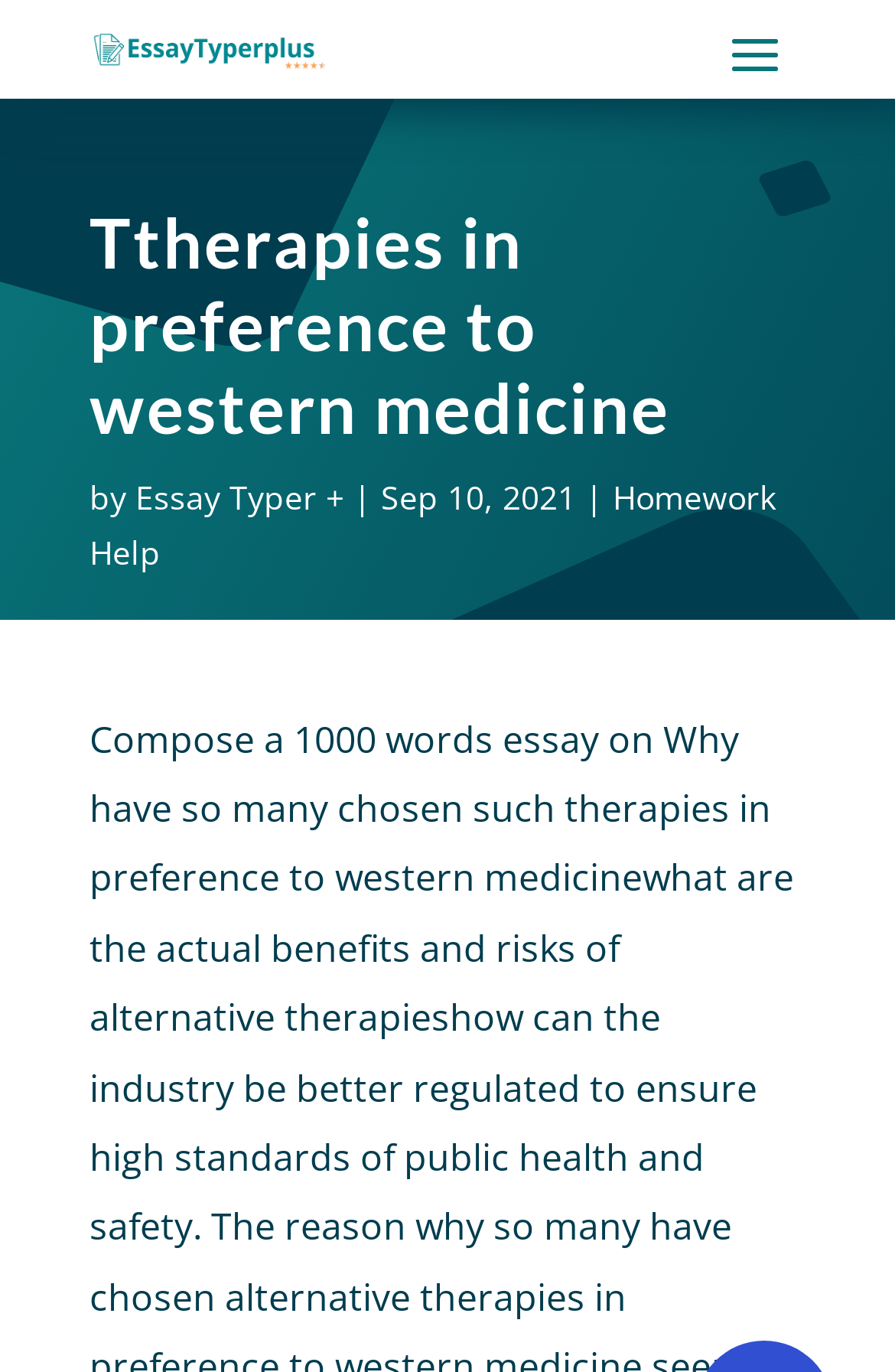Provide the bounding box coordinates of the HTML element described by the text: "Homework Help". The coordinates should be in the format [left, top, right, bottom] with values between 0 and 1.

[0.1, 0.346, 0.867, 0.418]